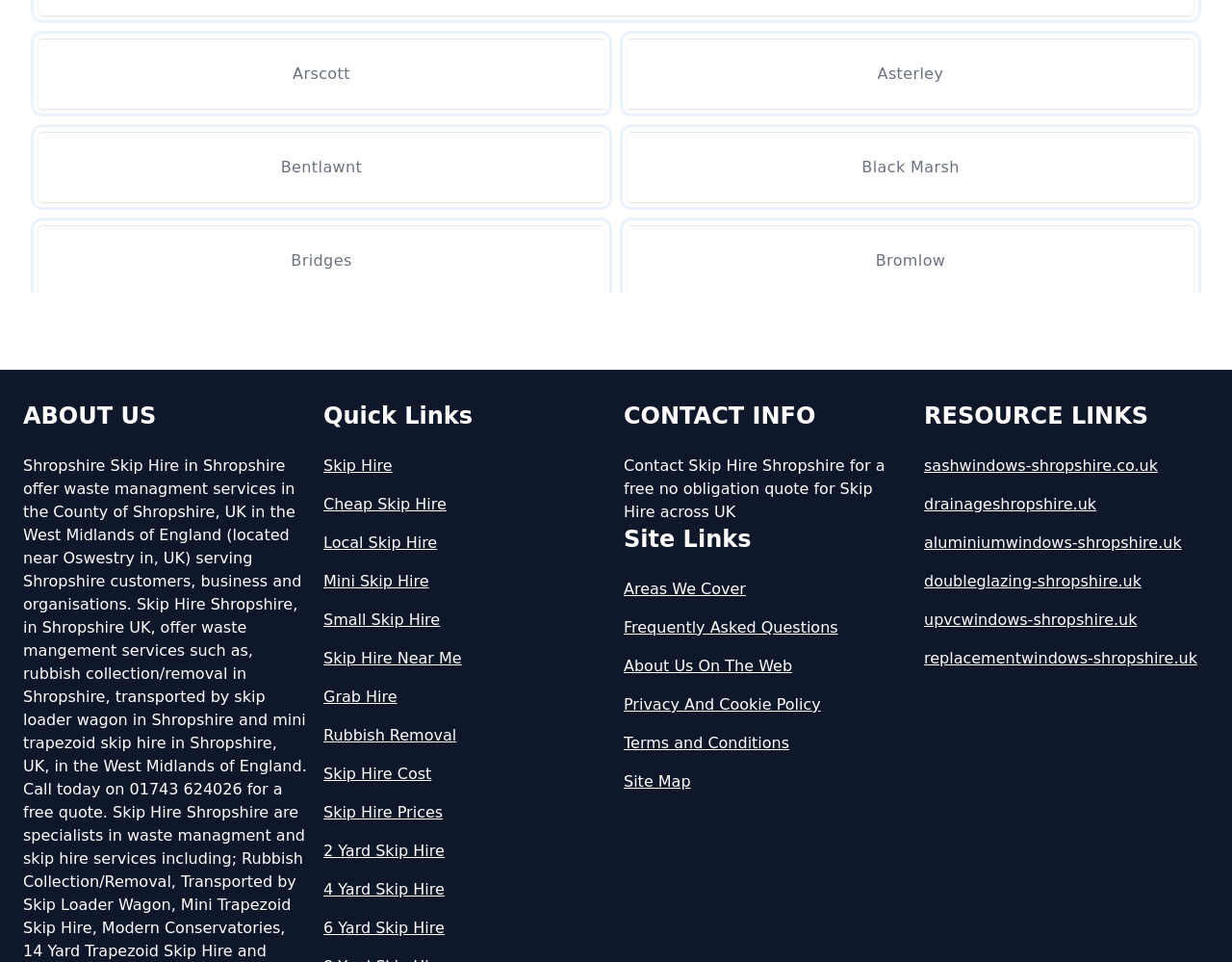Identify the bounding box coordinates for the element you need to click to achieve the following task: "Visit Areas We Cover page". The coordinates must be four float values ranging from 0 to 1, formatted as [left, top, right, bottom].

[0.506, 0.601, 0.738, 0.625]